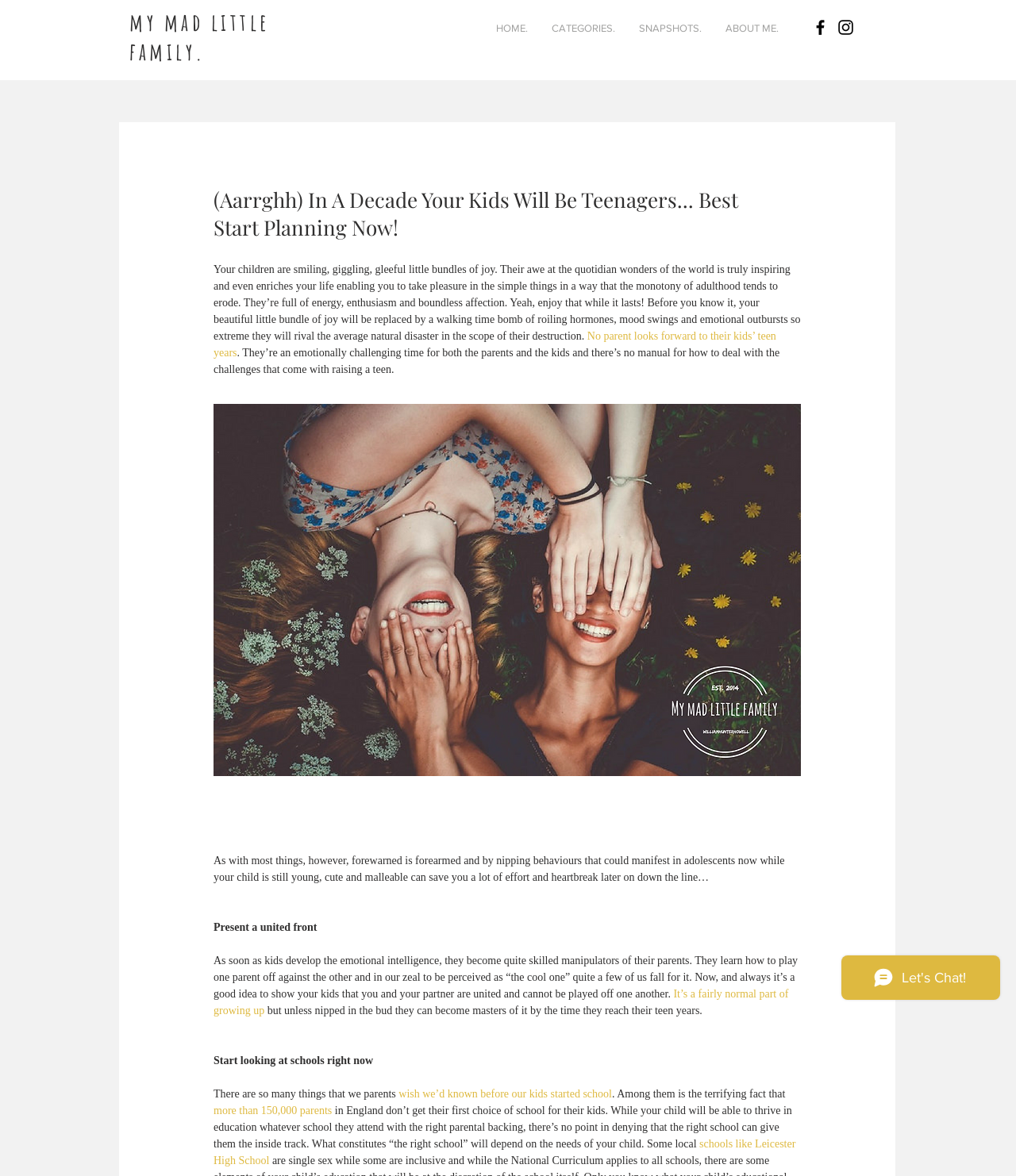What is the author's advice on dealing with children's behavior?
Refer to the image and answer the question using a single word or phrase.

Nip it in the bud